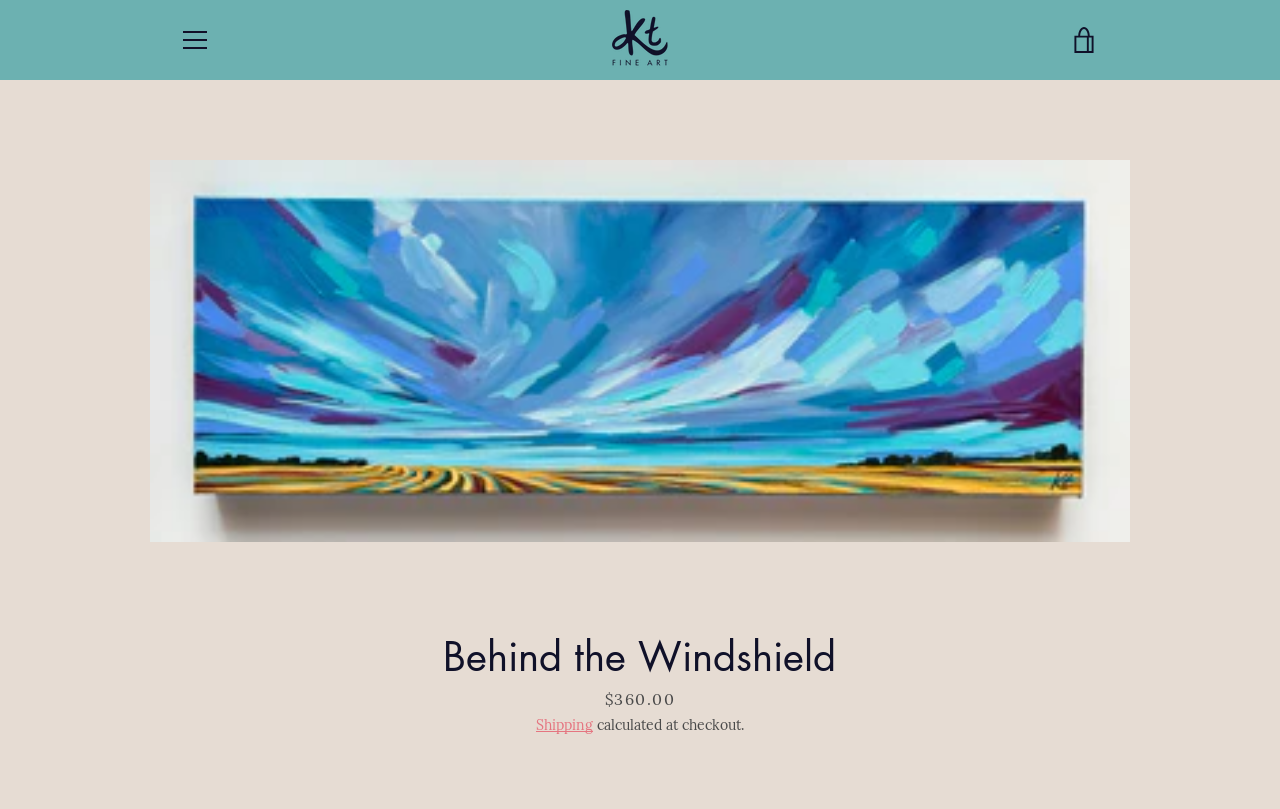Please locate the clickable area by providing the bounding box coordinates to follow this instruction: "Go to the Ktilburyfineart homepage".

[0.478, 0.012, 0.522, 0.087]